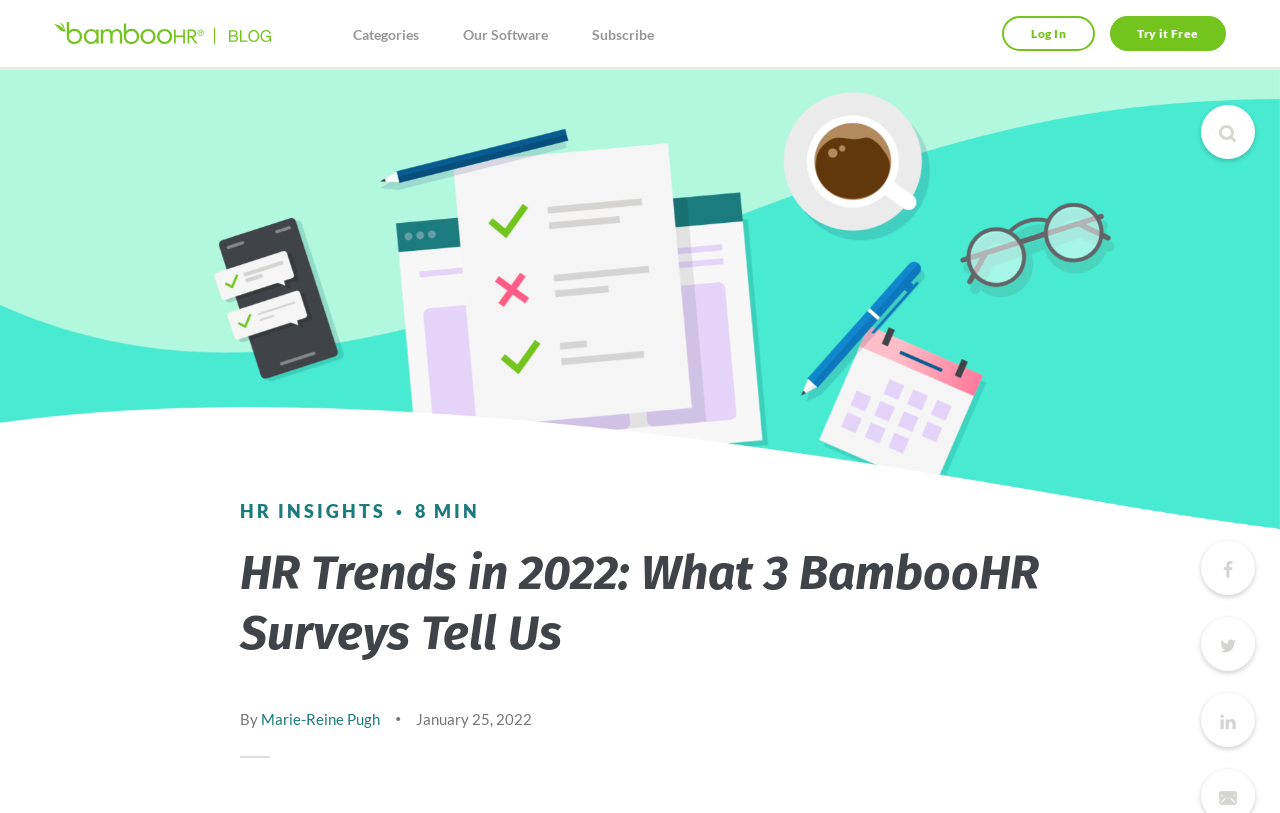Carefully examine the image and provide an in-depth answer to the question: Who is the author of the current post?

I found the answer by looking at the section below the post title, where I saw a link with the text 'Marie-Reine Pugh'. This suggests that Marie-Reine Pugh is the author of the current post.